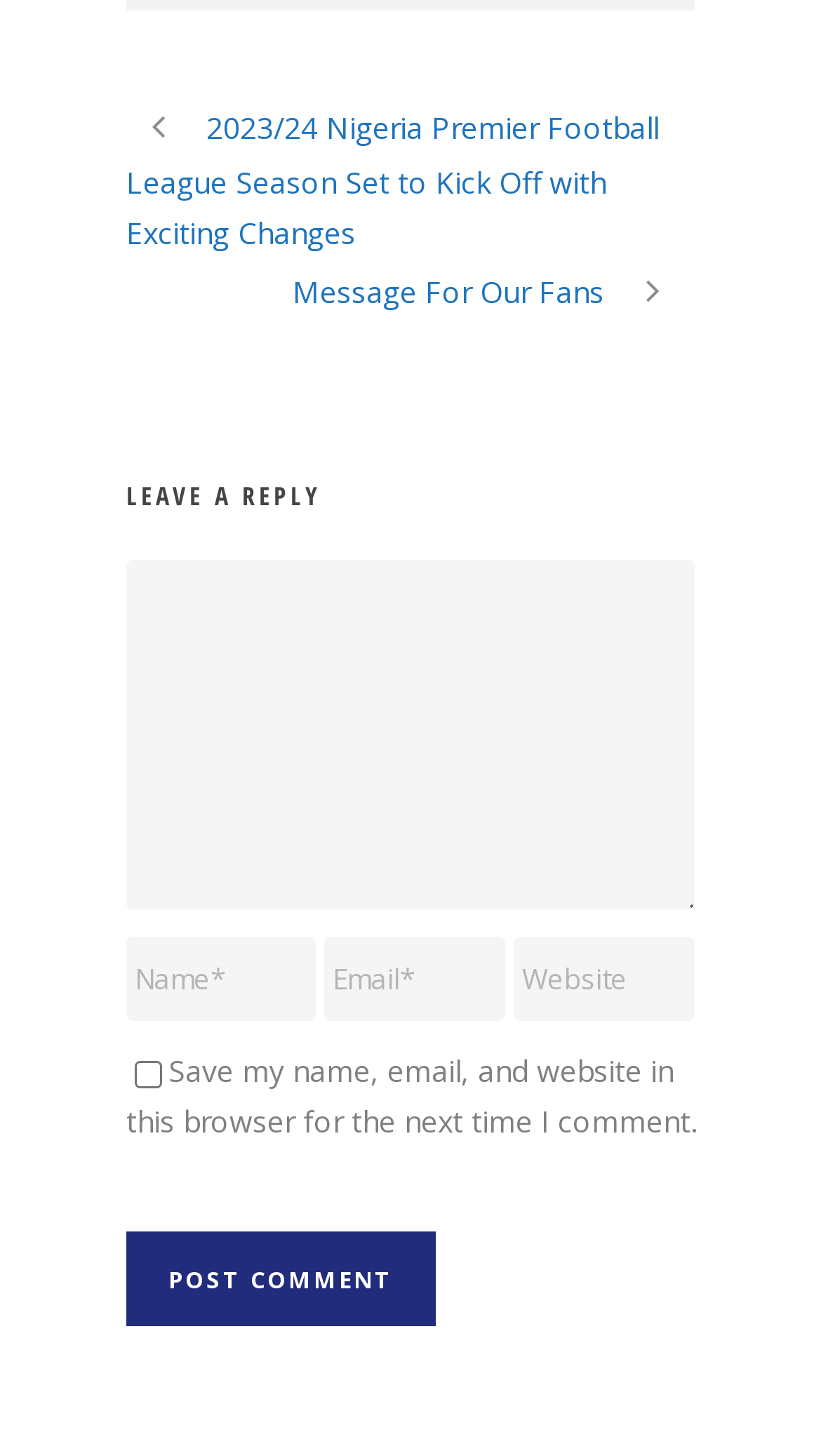From the element description: "input value="Name*" name="author"", extract the bounding box coordinates of the UI element. The coordinates should be expressed as four float numbers between 0 and 1, in the order [left, top, right, bottom].

[0.154, 0.644, 0.384, 0.702]